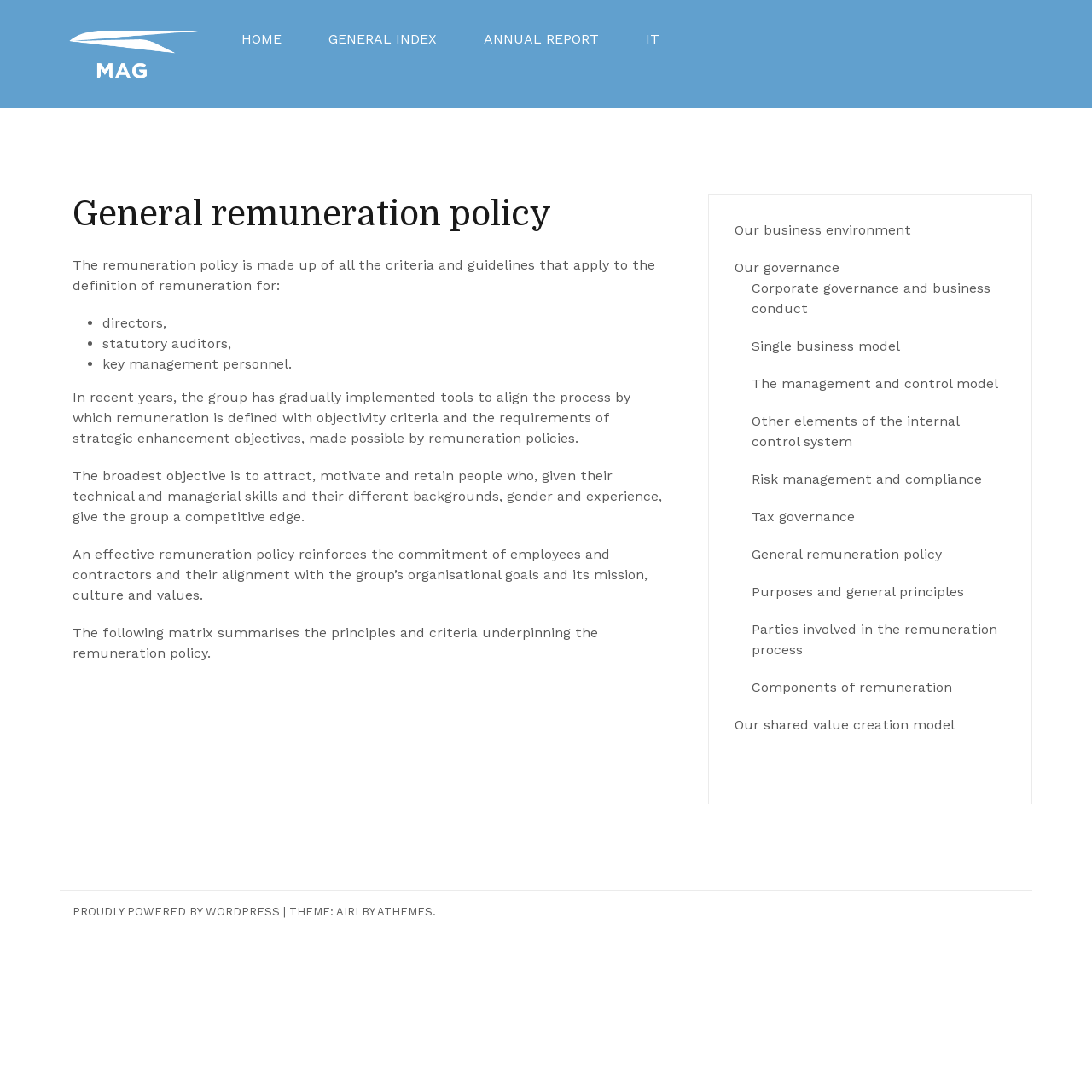Provide the bounding box coordinates of the area you need to click to execute the following instruction: "check Corporate governance and business conduct".

[0.688, 0.256, 0.907, 0.29]